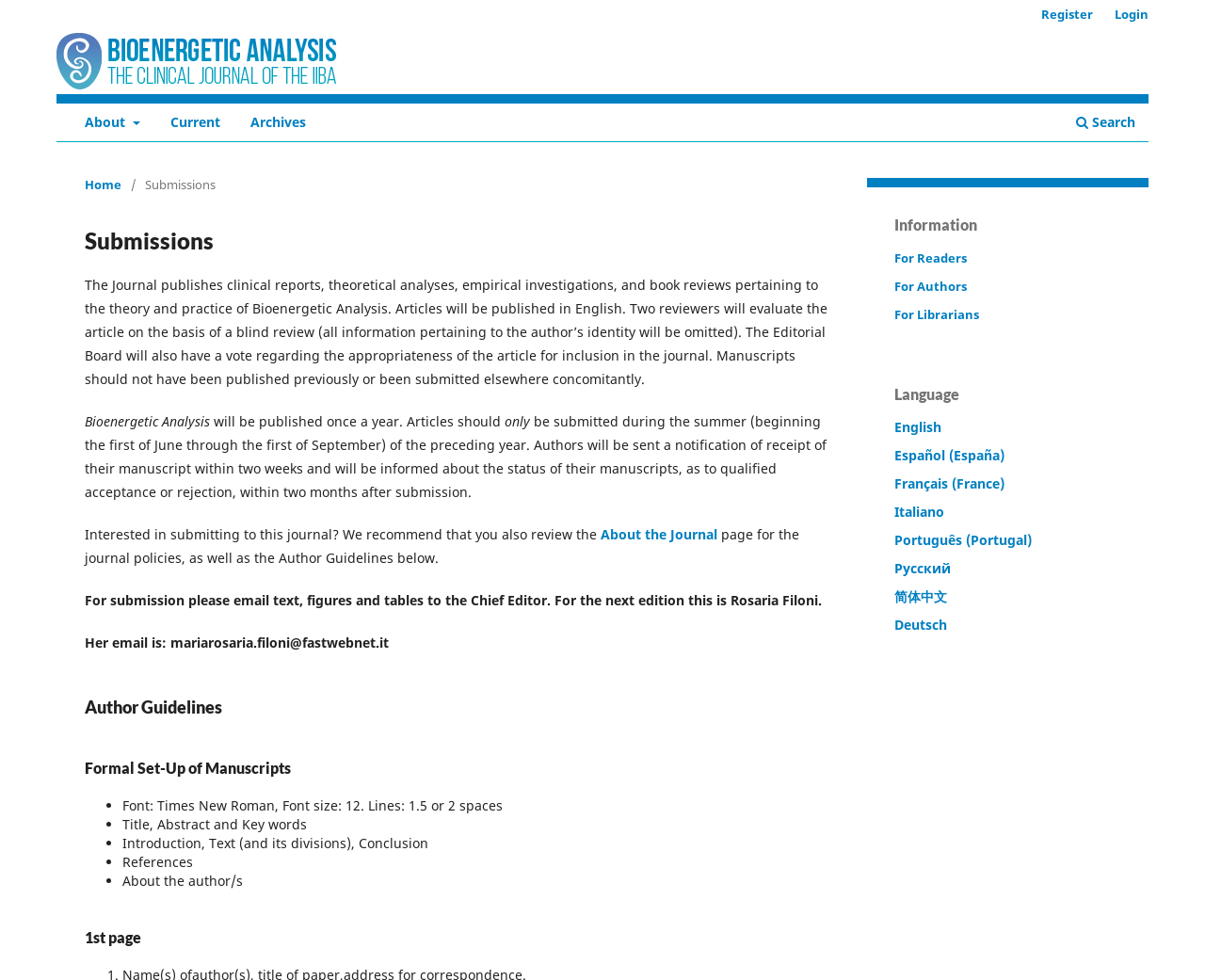Create a detailed description of the webpage's content and layout.

This webpage is about submissions to a journal focused on Bioenergetic Analysis. At the top, there is a banner image with a link to "CJIIBA-Banner". Below the banner, there is a navigation menu with links to "About", "Current", "Archives", "Search", "Register", and "Login". 

To the right of the navigation menu, there is a secondary navigation menu with a link to "Home" and a breadcrumb trail indicating the current page, "Submissions". 

The main content of the page is divided into several sections. The first section explains the journal's publication policy, including the types of articles accepted, the review process, and the submission deadline. 

Below this section, there is a call to action encouraging authors to review the journal's policies and author guidelines before submitting their work. The author guidelines are outlined in a series of headings and bullet points, covering topics such as manuscript formatting, title and abstract requirements, and reference styles.

To the right of the main content, there is a sidebar with links to various resources, including information for readers, authors, and librarians, as well as language options for the website.